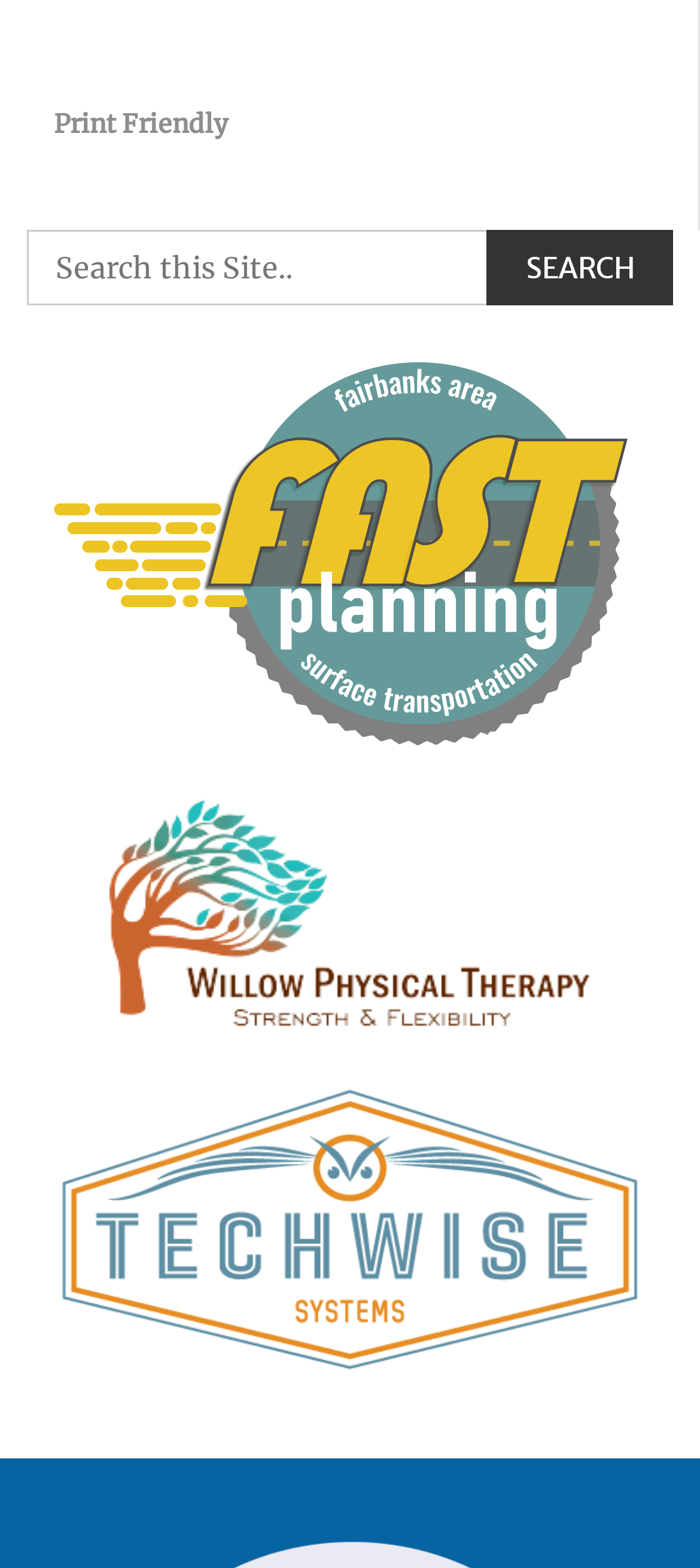What is the function of the 'Print Friendly' link?
Please answer the question as detailed as possible.

The 'Print Friendly' link is located at the top of the page, and its purpose is to allow users to print the current webpage in a friendly format, likely without unnecessary elements.